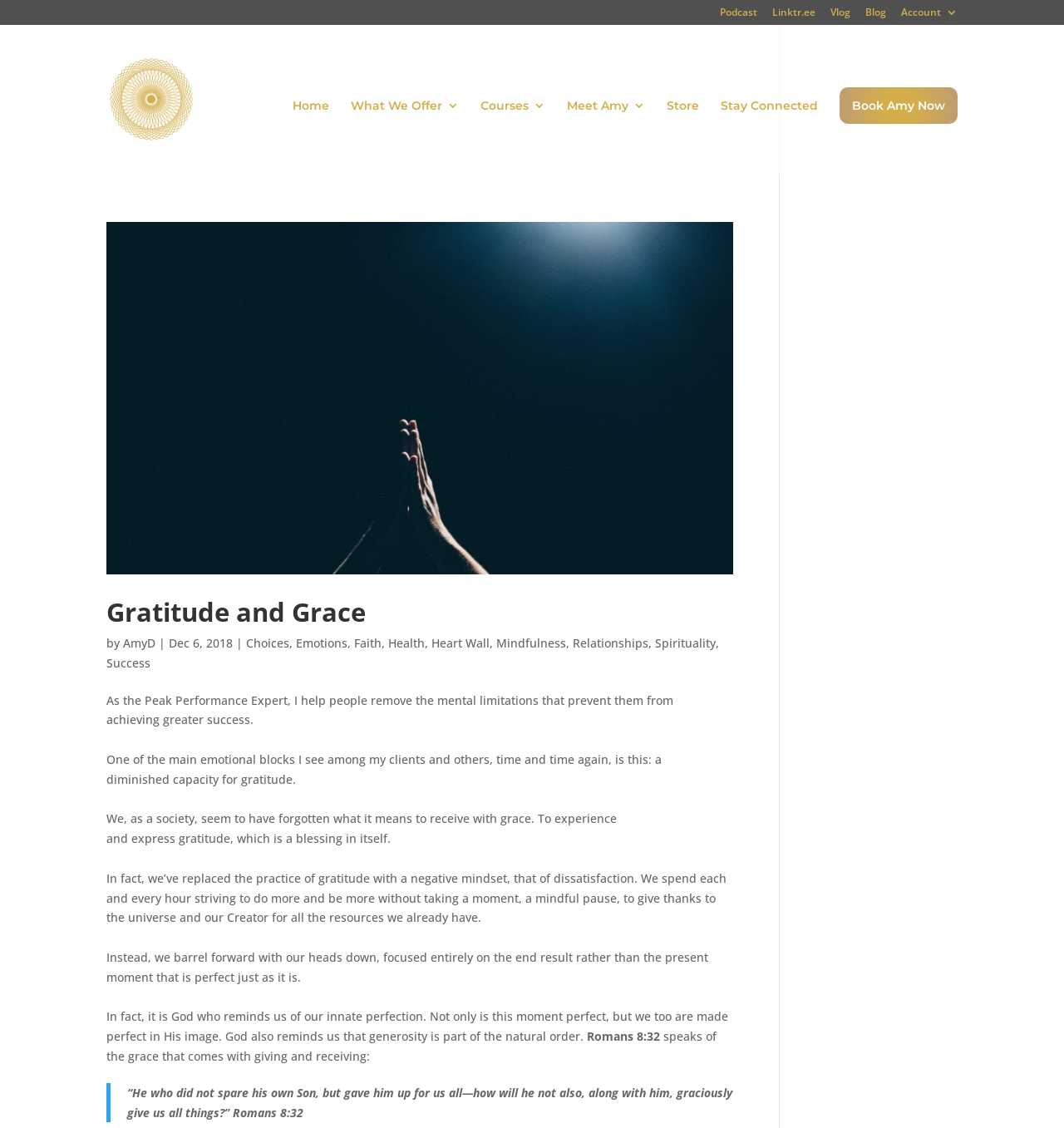What is the category of the blog post? Analyze the screenshot and reply with just one word or a short phrase.

Faith